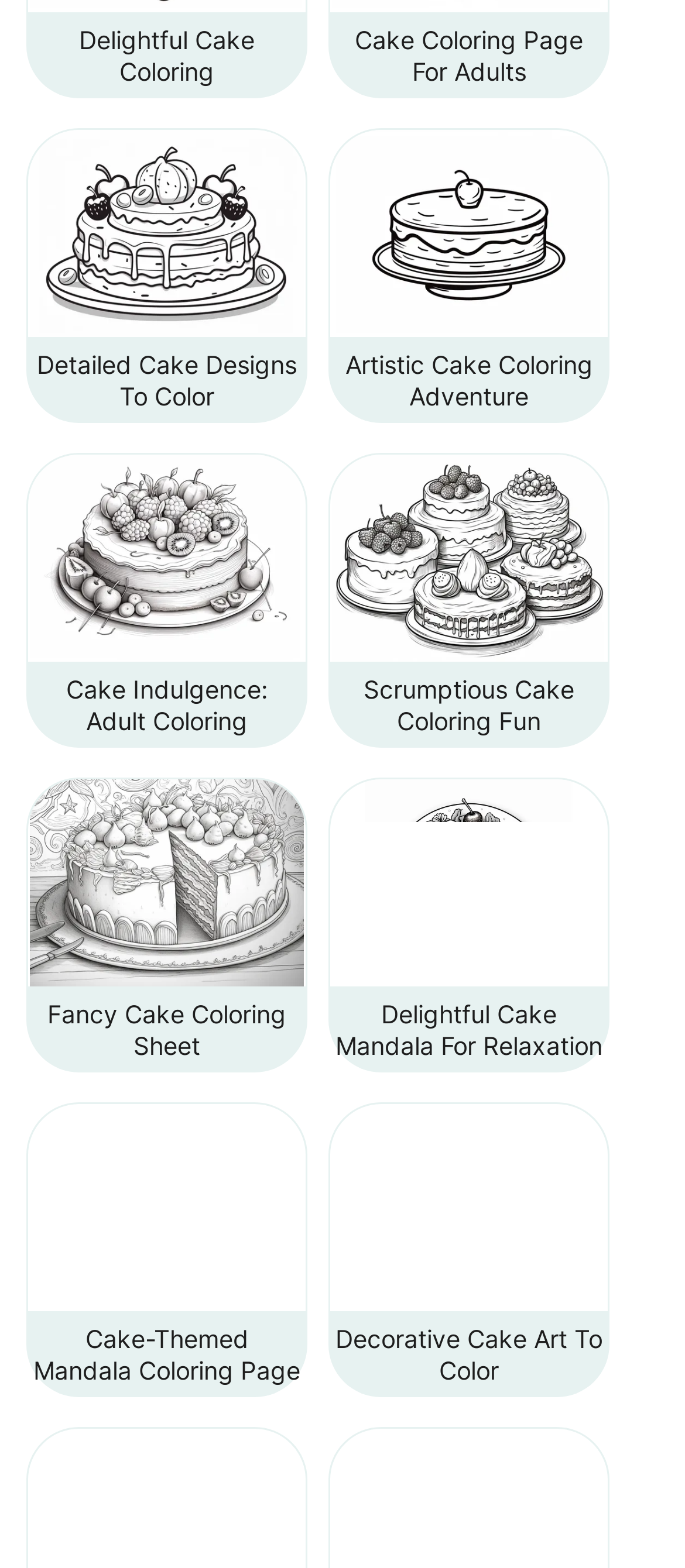Find and indicate the bounding box coordinates of the region you should select to follow the given instruction: "Indulge in cake coloring for adults".

[0.038, 0.289, 0.449, 0.482]